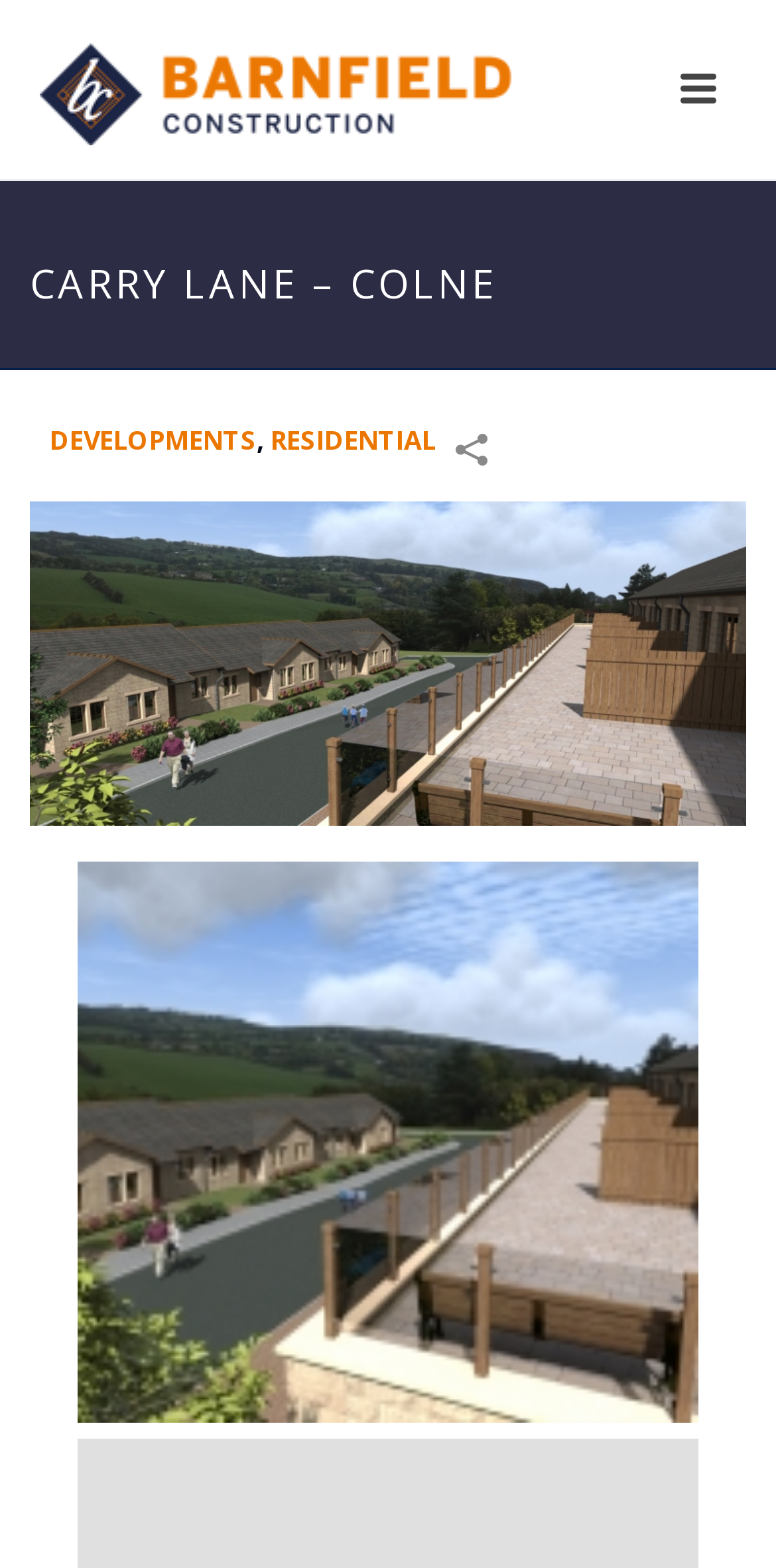What is the name of the development project featured on the webpage?
Could you answer the question with a detailed and thorough explanation?

The webpage has a prominent section dedicated to a development project, and the name of the project is 'Carry Lane – Colne', which is also mentioned in the meta description.